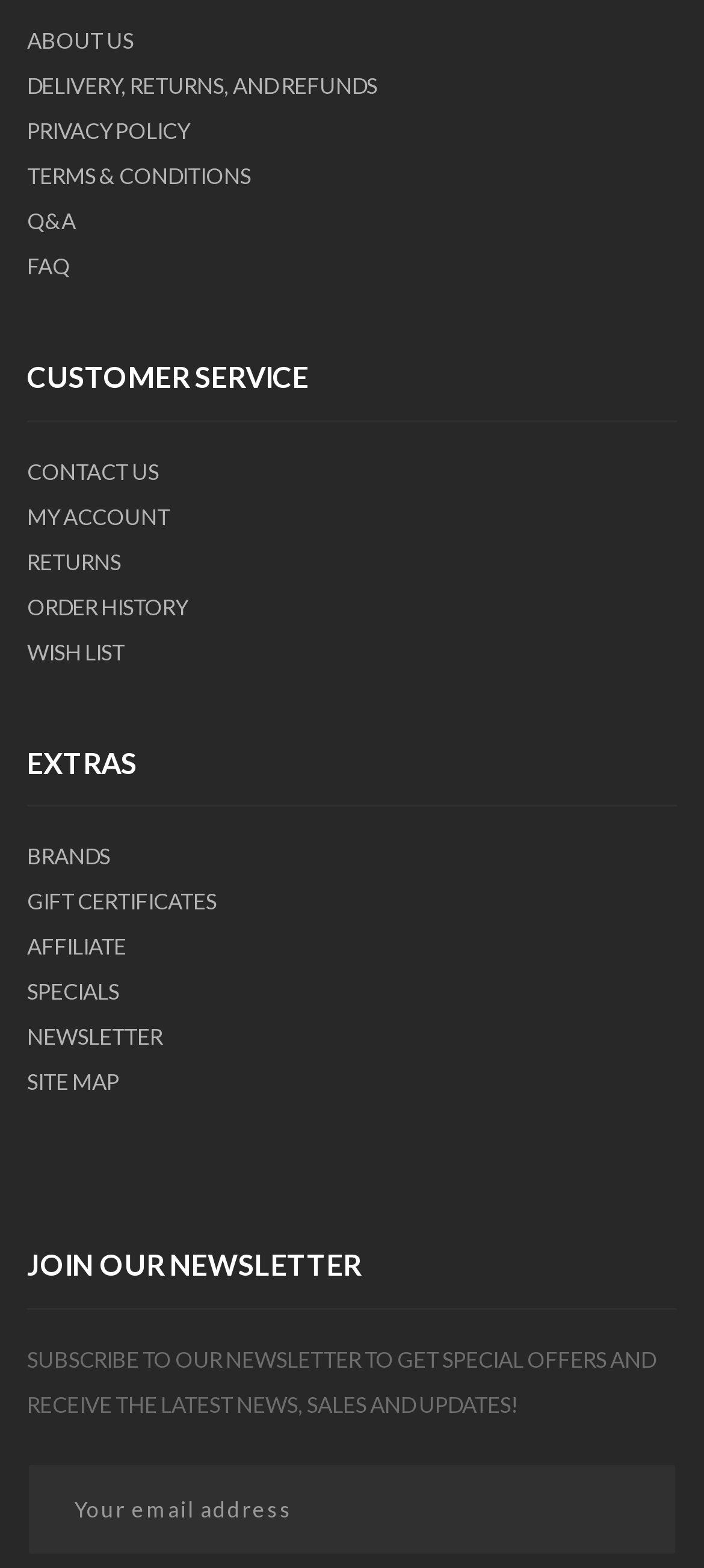Please find and report the bounding box coordinates of the element to click in order to perform the following action: "contact us". The coordinates should be expressed as four float numbers between 0 and 1, in the format [left, top, right, bottom].

[0.038, 0.292, 0.226, 0.309]